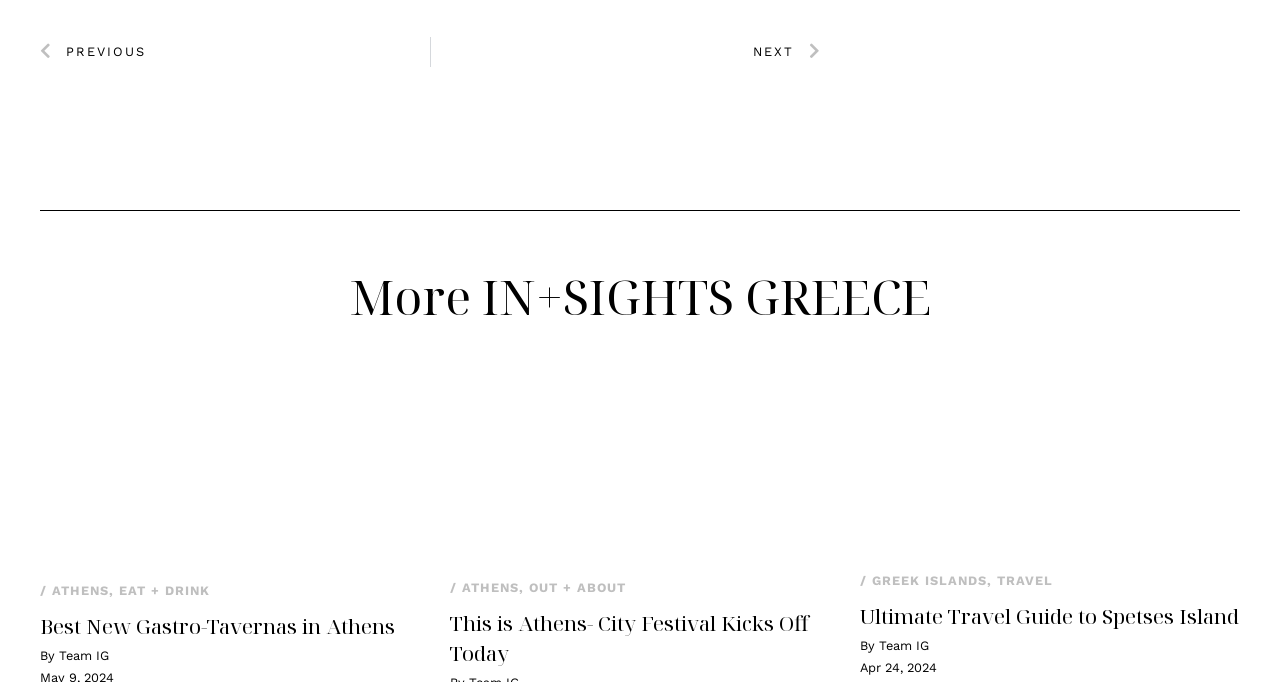Locate the bounding box coordinates for the element described below: "Greek Islands". The coordinates must be four float values between 0 and 1, formatted as [left, top, right, bottom].

[0.681, 0.84, 0.771, 0.862]